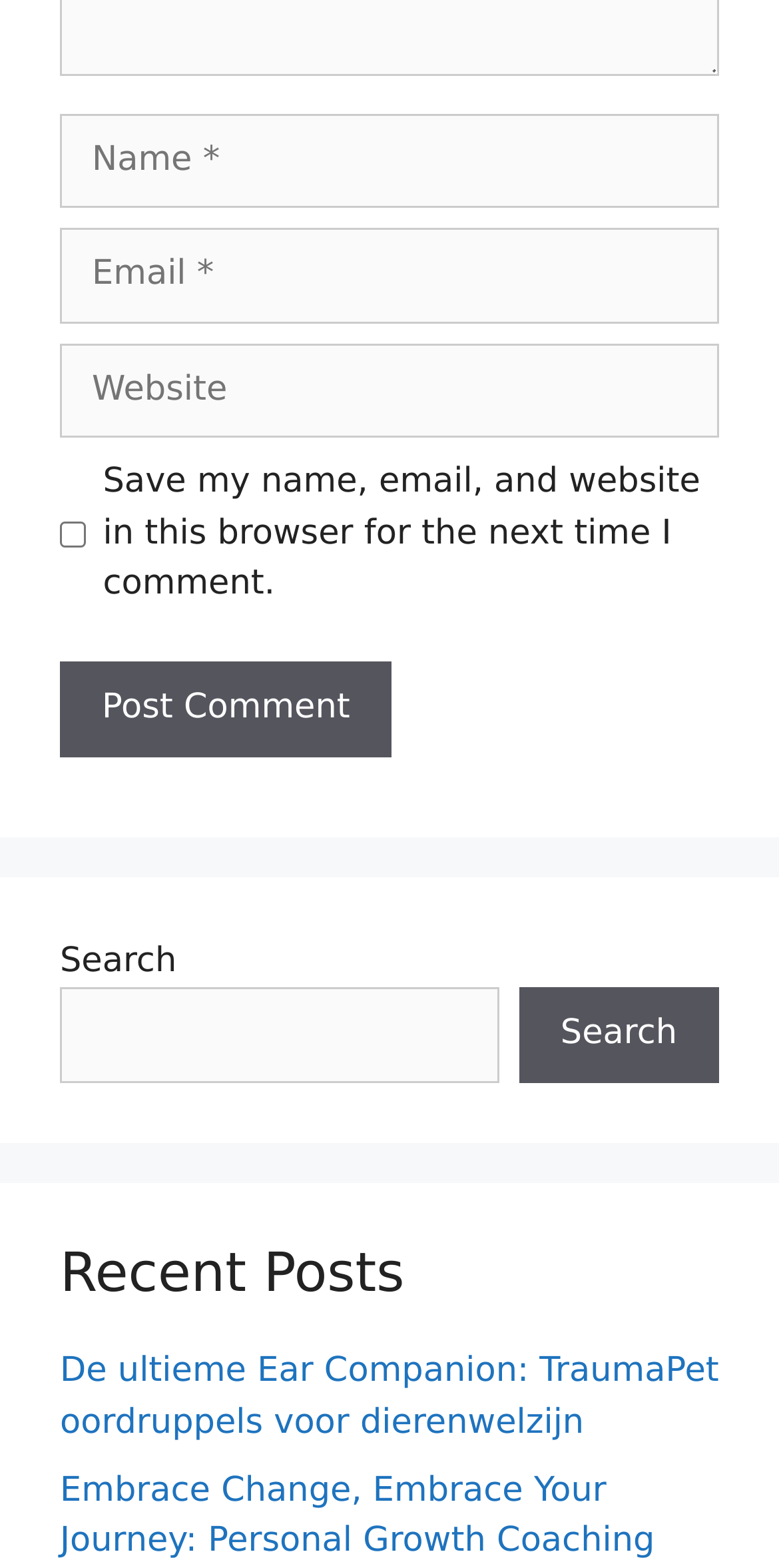Find the bounding box coordinates of the element to click in order to complete the given instruction: "Input your email."

[0.077, 0.146, 0.923, 0.206]